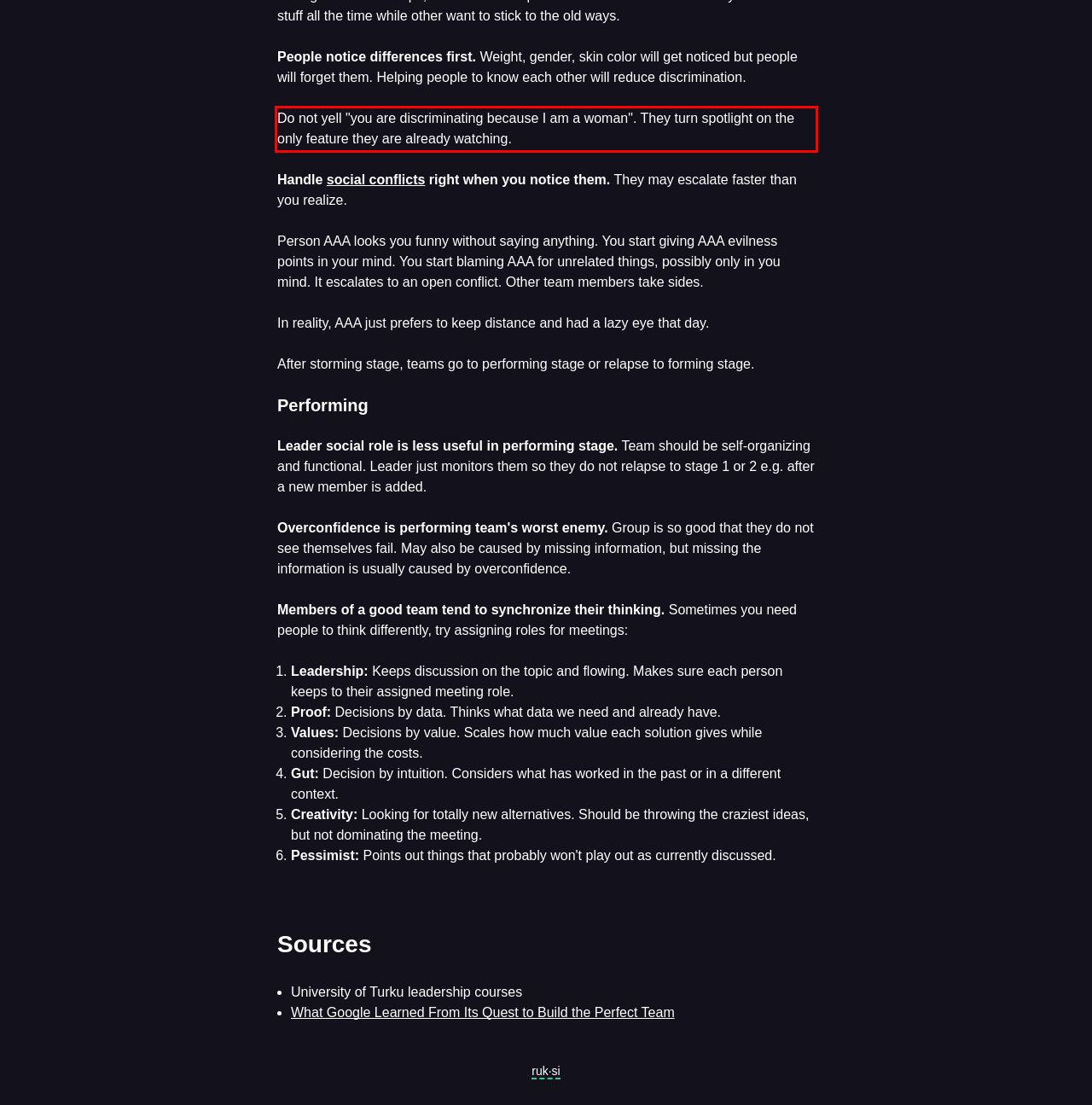Look at the screenshot of the webpage, locate the red rectangle bounding box, and generate the text content that it contains.

Do not yell "you are discriminating because I am a woman". They turn spotlight on the only feature they are already watching.